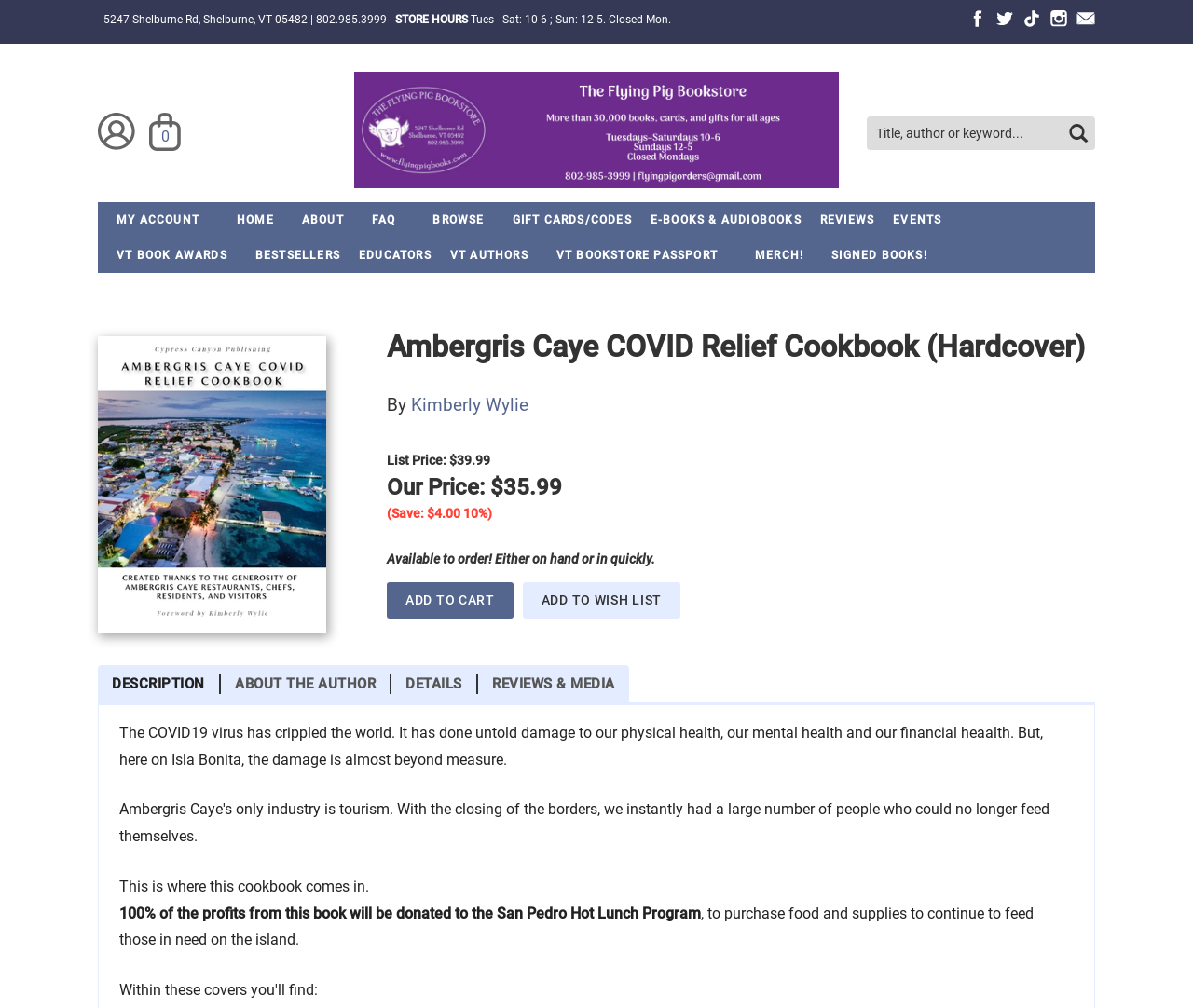Please identify the bounding box coordinates of the clickable element to fulfill the following instruction: "Search for a book". The coordinates should be four float numbers between 0 and 1, i.e., [left, top, right, bottom].

[0.727, 0.115, 0.918, 0.149]